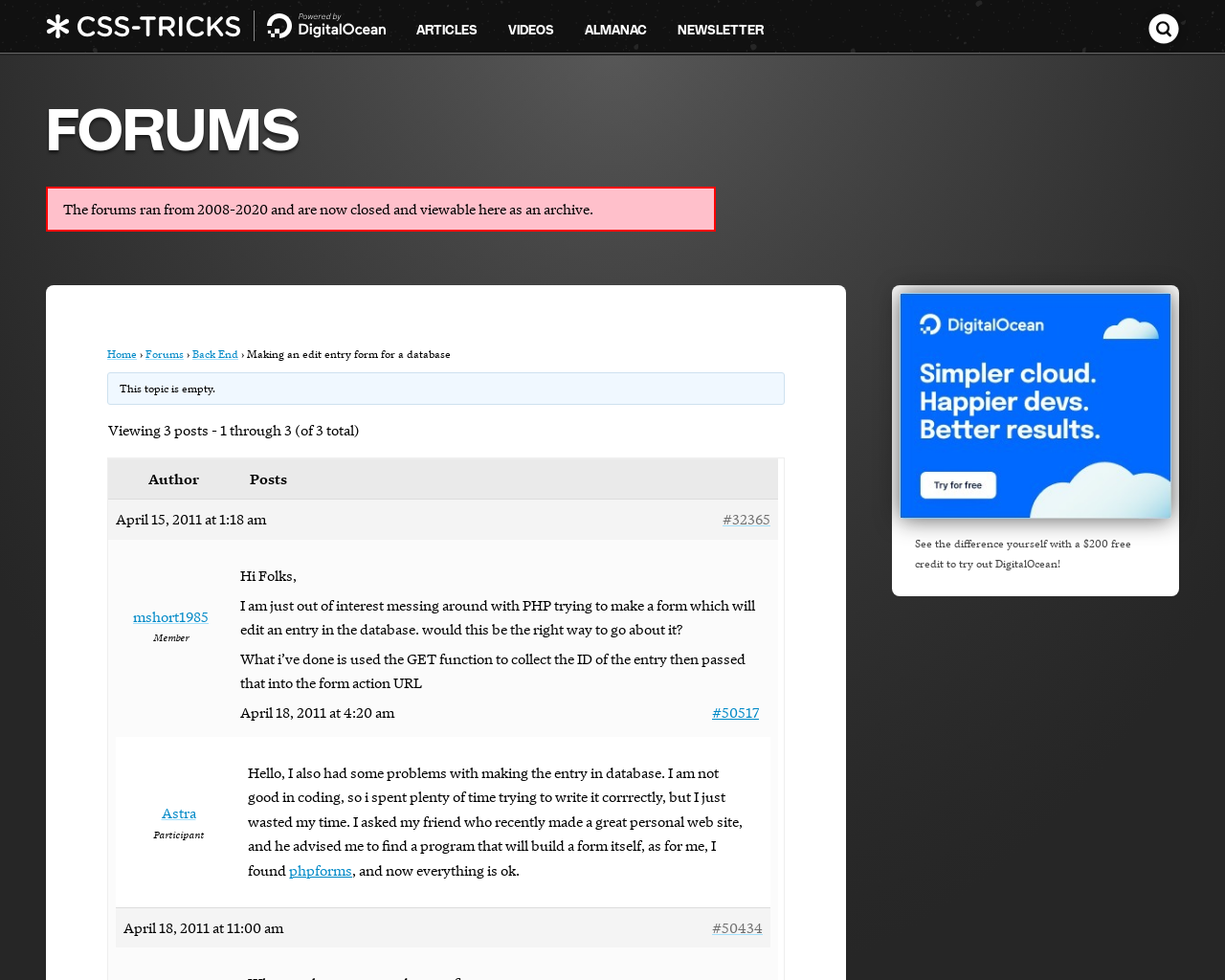Provide a thorough description of the webpage you see.

This webpage appears to be a forum discussion page on the CSS-Tricks website. At the top, there is a header section with a logo and a navigation menu consisting of links to "ARTICLES", "VIDEOS", "ALMANAC", and "NEWSLETTER". On the right side of the header, there is a search link with a magnifying glass icon.

Below the header, there is a subheader section with a heading "FORUMS" and a description stating that the forums are now closed and viewable as an archive. Underneath, there are links to "Home", "Forums", and "Back End", followed by a title "Making an edit entry form for a database".

The main content of the page is a discussion thread with three posts. The first post is from "Hi Folks" and contains a question about making an edit entry form for a database. The post is followed by two replies from "mshort1985" and "Astra", respectively. Each post includes the author's name, the date and time of the post, and the post content.

On the right side of the page, there are two advertisements. The first one is for Digital Ocean, a cloud platform, and includes a call-to-action to try it for free. The second advertisement is for Monday Dev and has a "SPONSORED" label above it.

Overall, the page has a simple and clean layout, with a focus on the discussion thread and minimal distractions.